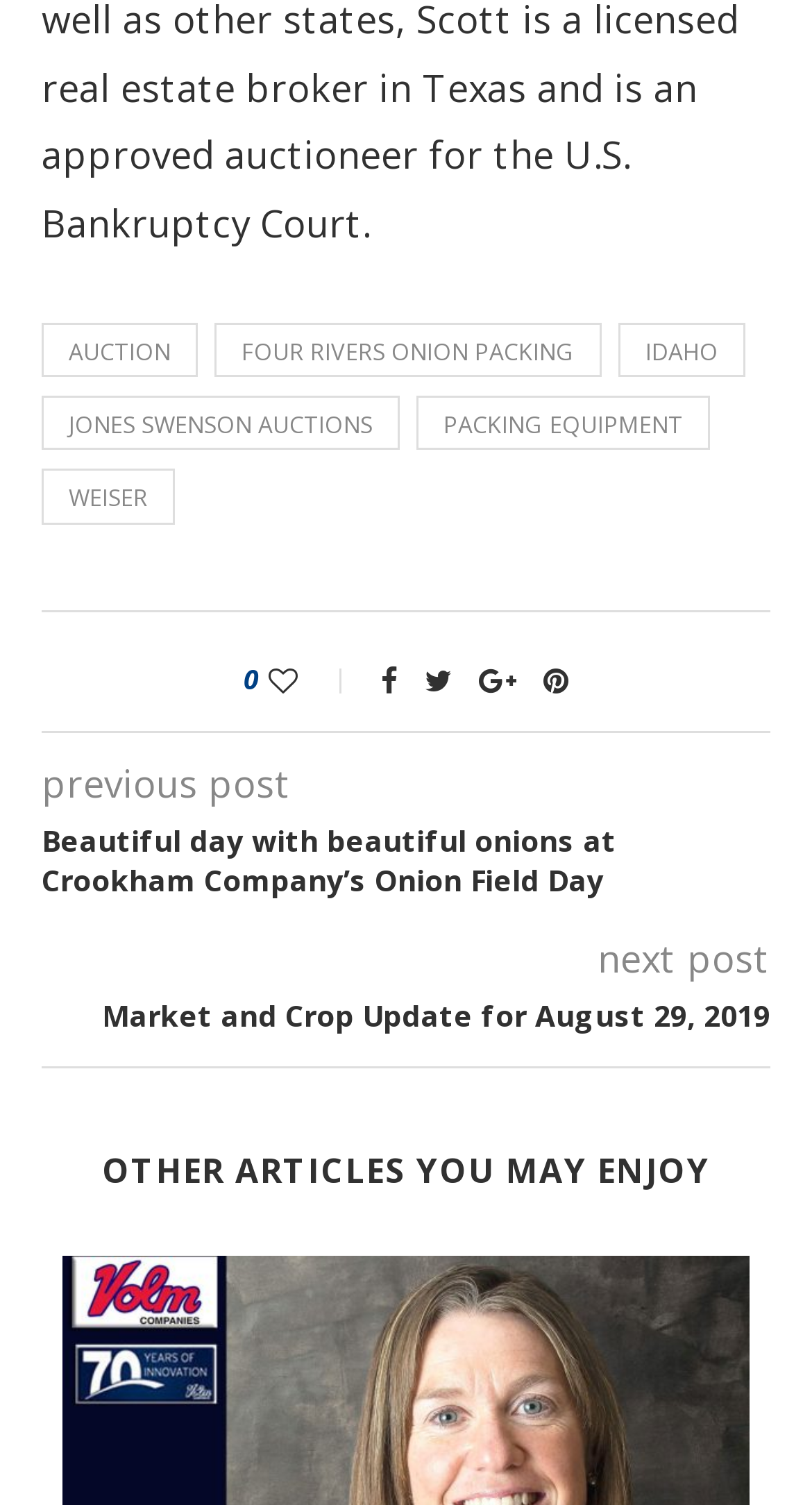Please identify the bounding box coordinates of the element on the webpage that should be clicked to follow this instruction: "Read previous post". The bounding box coordinates should be given as four float numbers between 0 and 1, formatted as [left, top, right, bottom].

[0.051, 0.503, 0.359, 0.536]